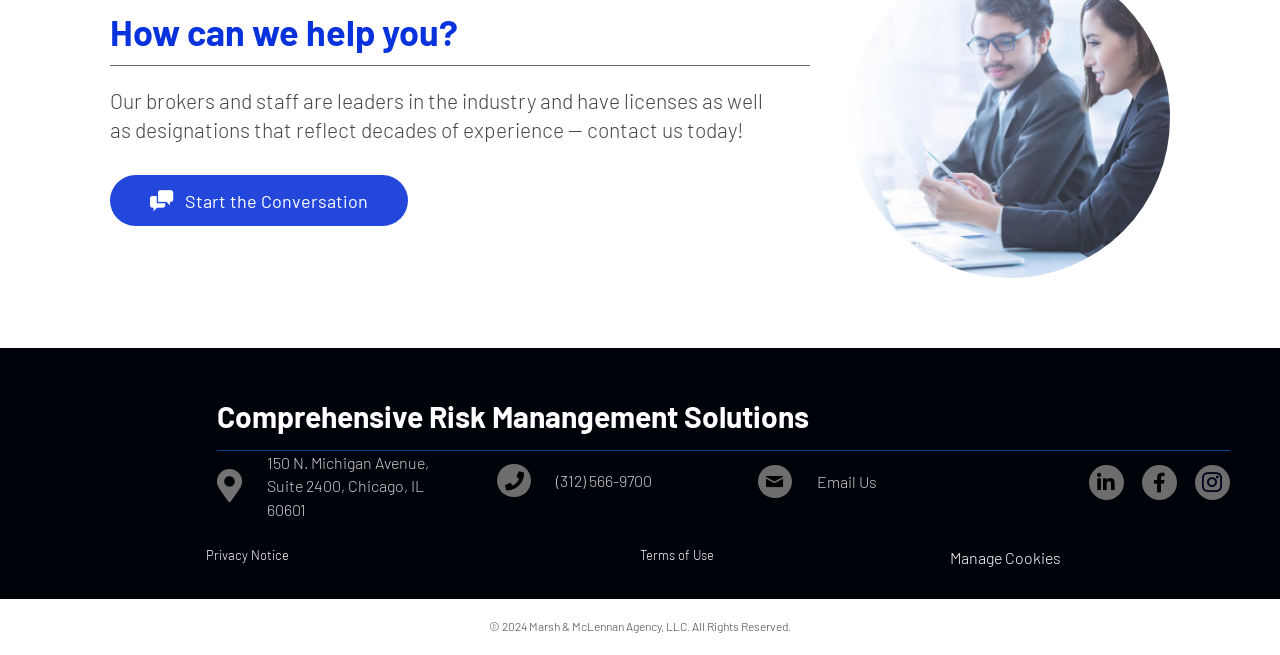What is the phone number to contact the company?
Answer with a single word or short phrase according to what you see in the image.

(312) 566-9700